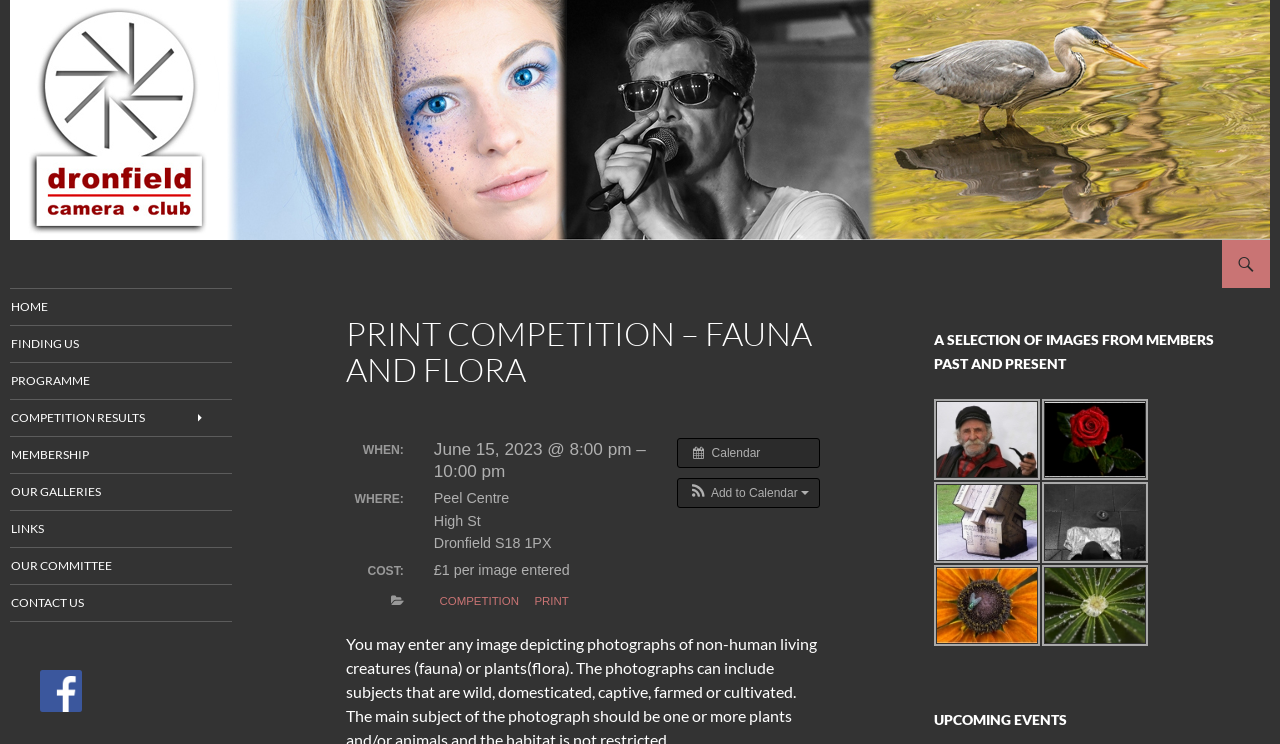What is the name of the camera club?
Answer the question with a single word or phrase derived from the image.

Dronfield Camera Club